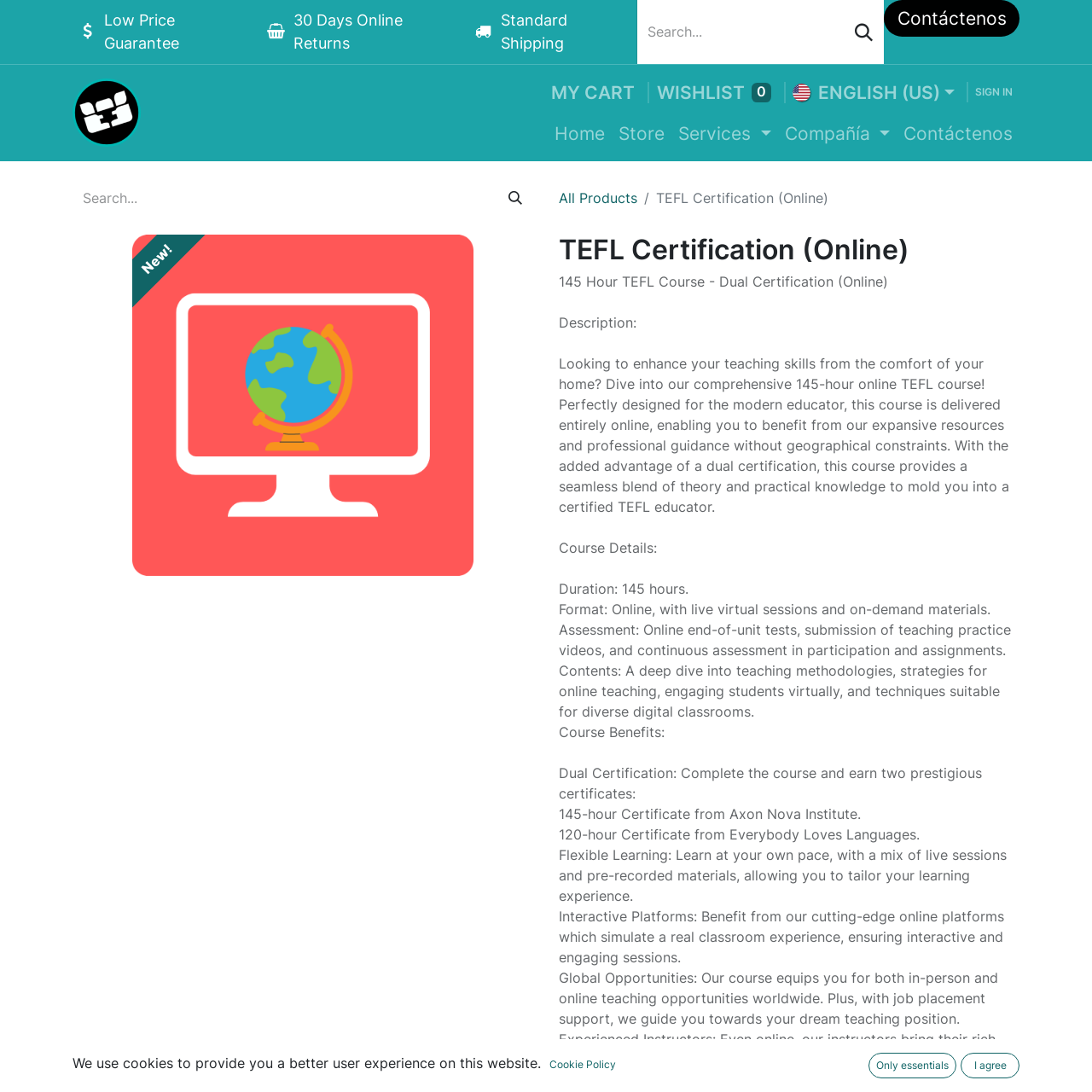Show the bounding box coordinates of the element that should be clicked to complete the task: "Search for products".

[0.583, 0.0, 0.81, 0.058]